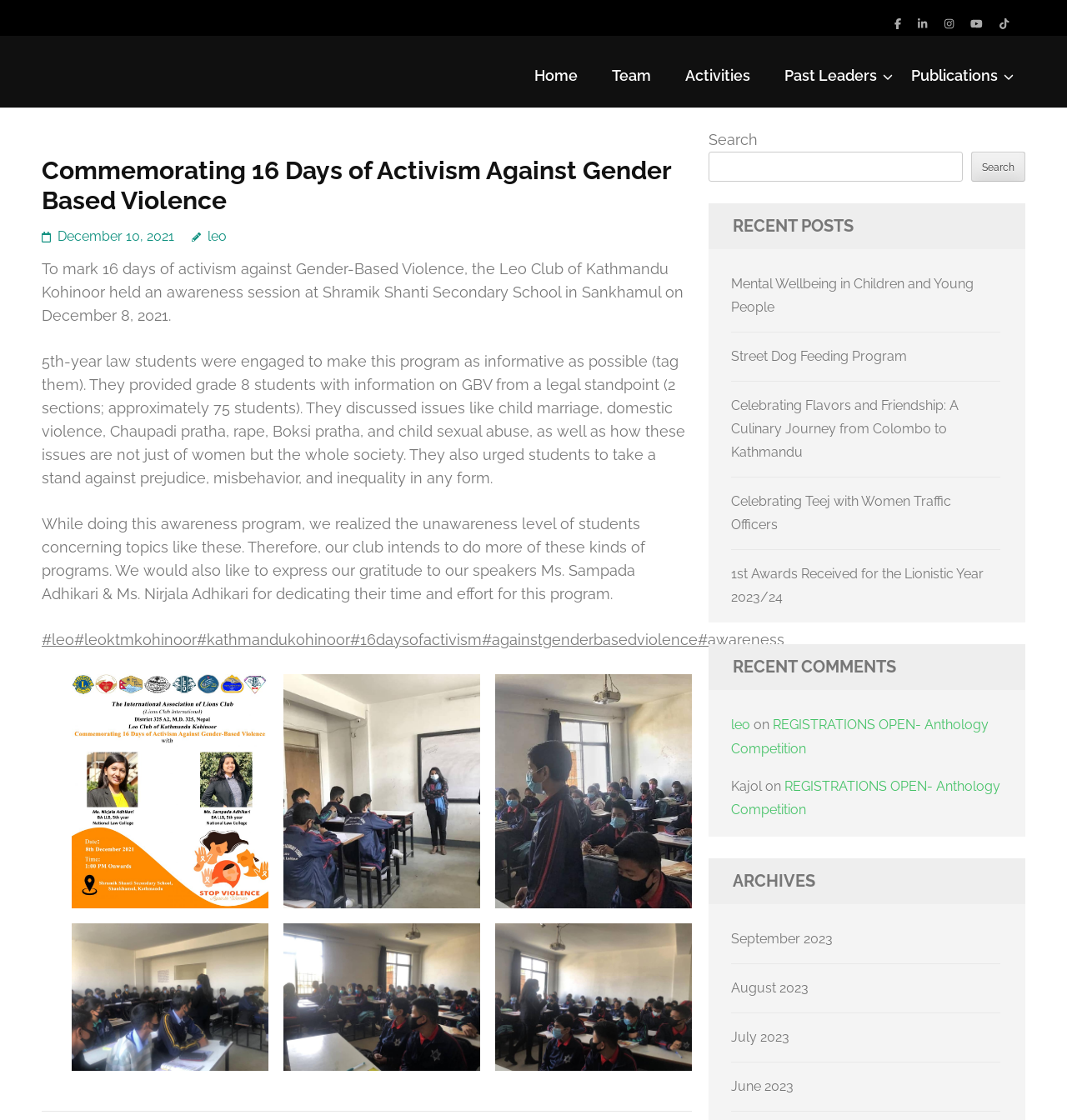Please identify the bounding box coordinates of the clickable region that I should interact with to perform the following instruction: "Go to Home page". The coordinates should be expressed as four float numbers between 0 and 1, i.e., [left, top, right, bottom].

[0.501, 0.06, 0.541, 0.089]